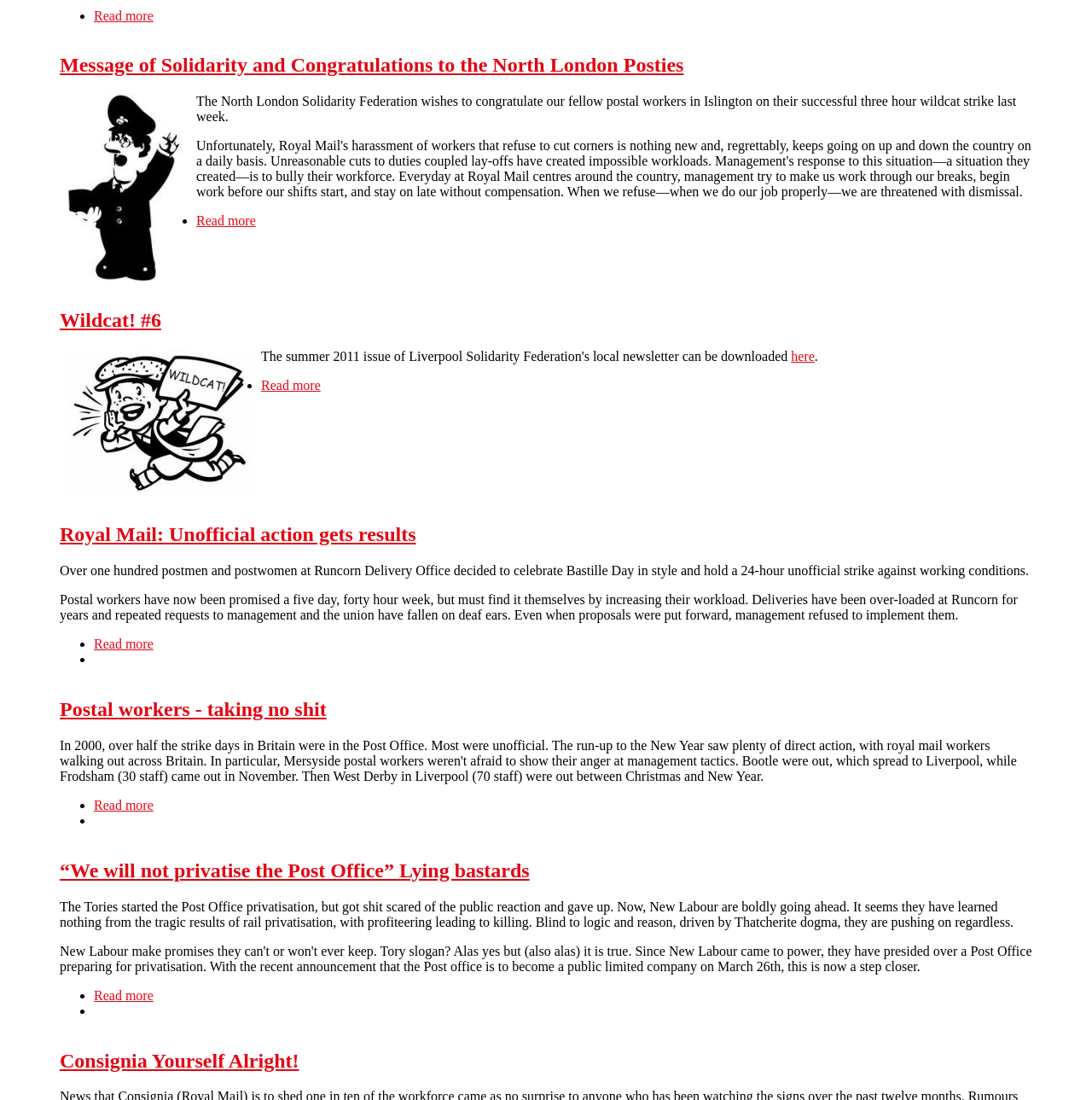Locate the bounding box coordinates of the clickable area to execute the instruction: "Read more about Message of Solidarity and Congratulations to the North London Posties". Provide the coordinates as four float numbers between 0 and 1, represented as [left, top, right, bottom].

[0.18, 0.194, 0.234, 0.207]